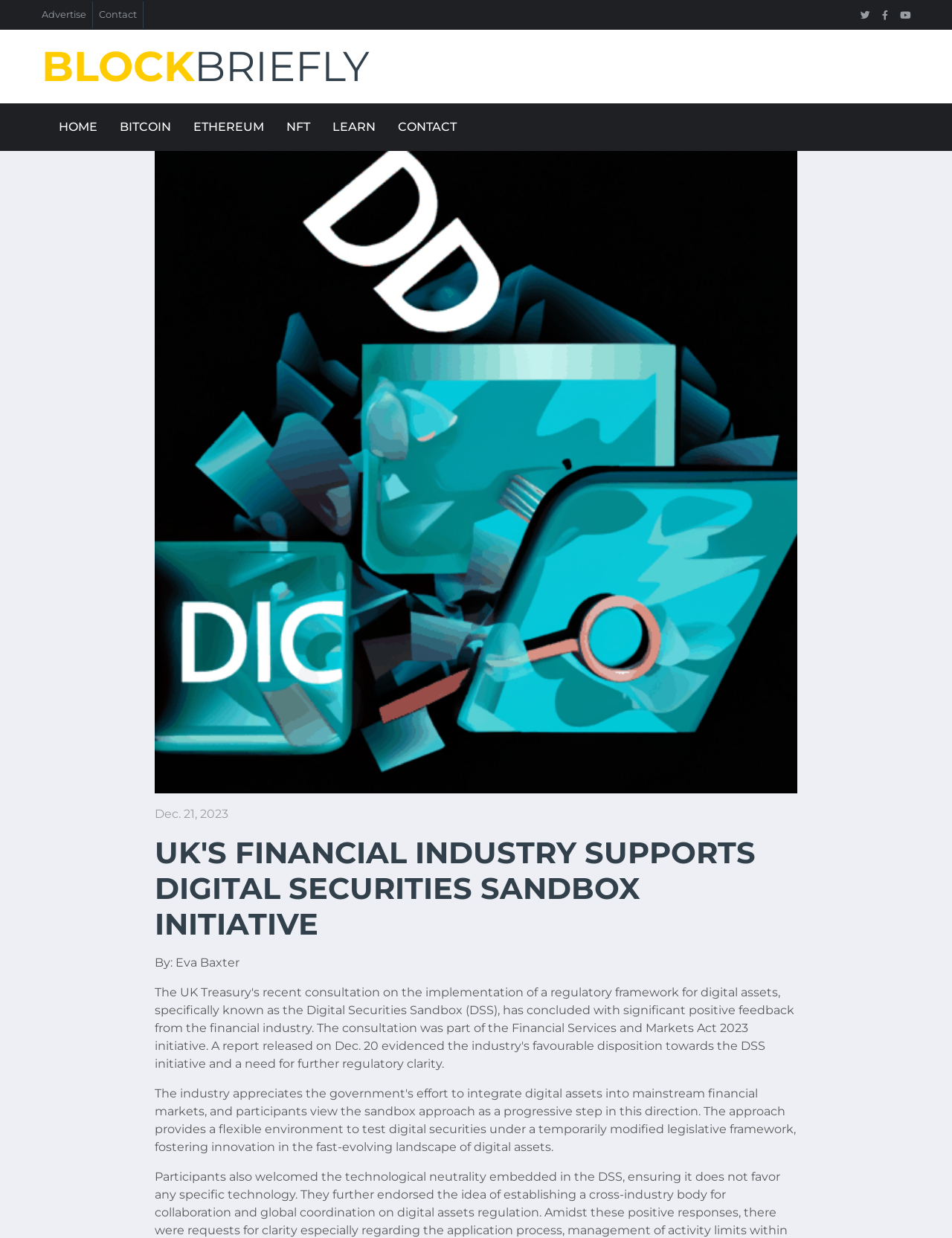Determine the bounding box coordinates of the clickable region to follow the instruction: "Click on Advertise".

[0.038, 0.001, 0.097, 0.023]